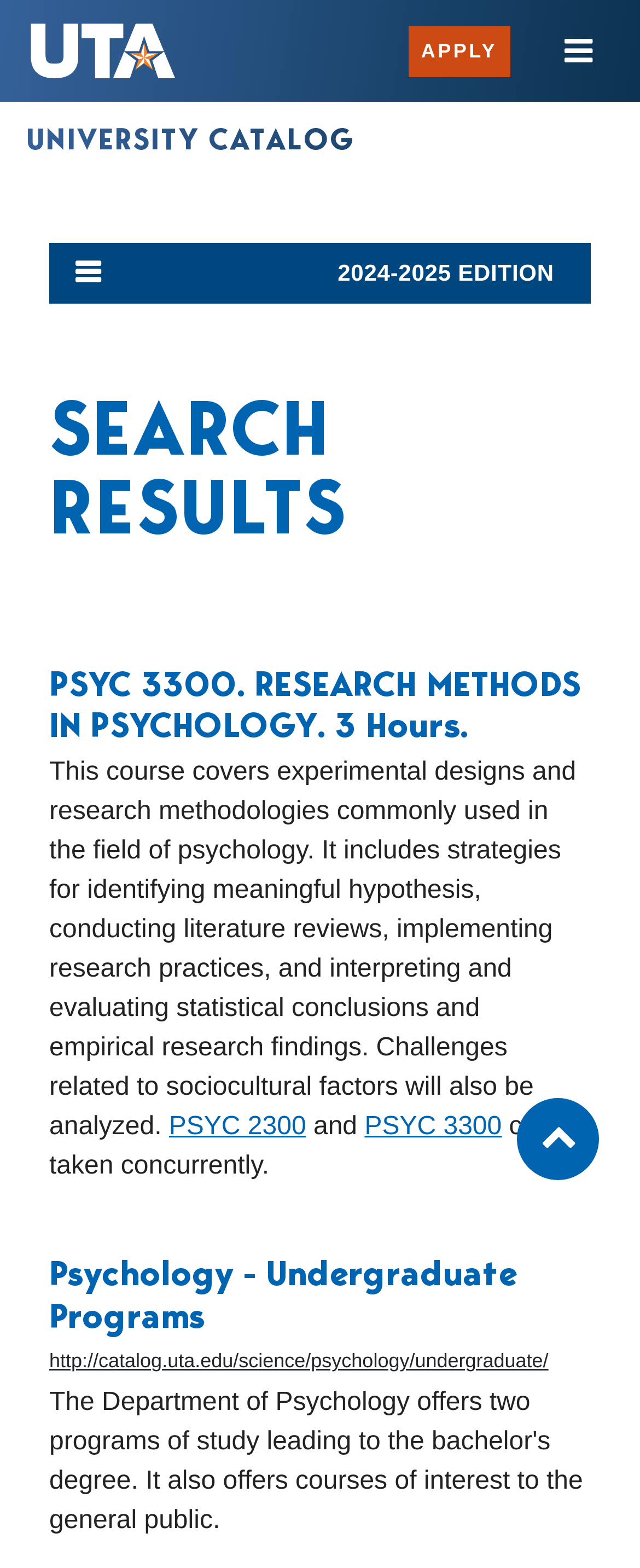Predict the bounding box coordinates of the area that should be clicked to accomplish the following instruction: "Visit the University of Texas at Arlington website". The bounding box coordinates should consist of four float numbers between 0 and 1, i.e., [left, top, right, bottom].

[0.041, 0.014, 0.277, 0.051]